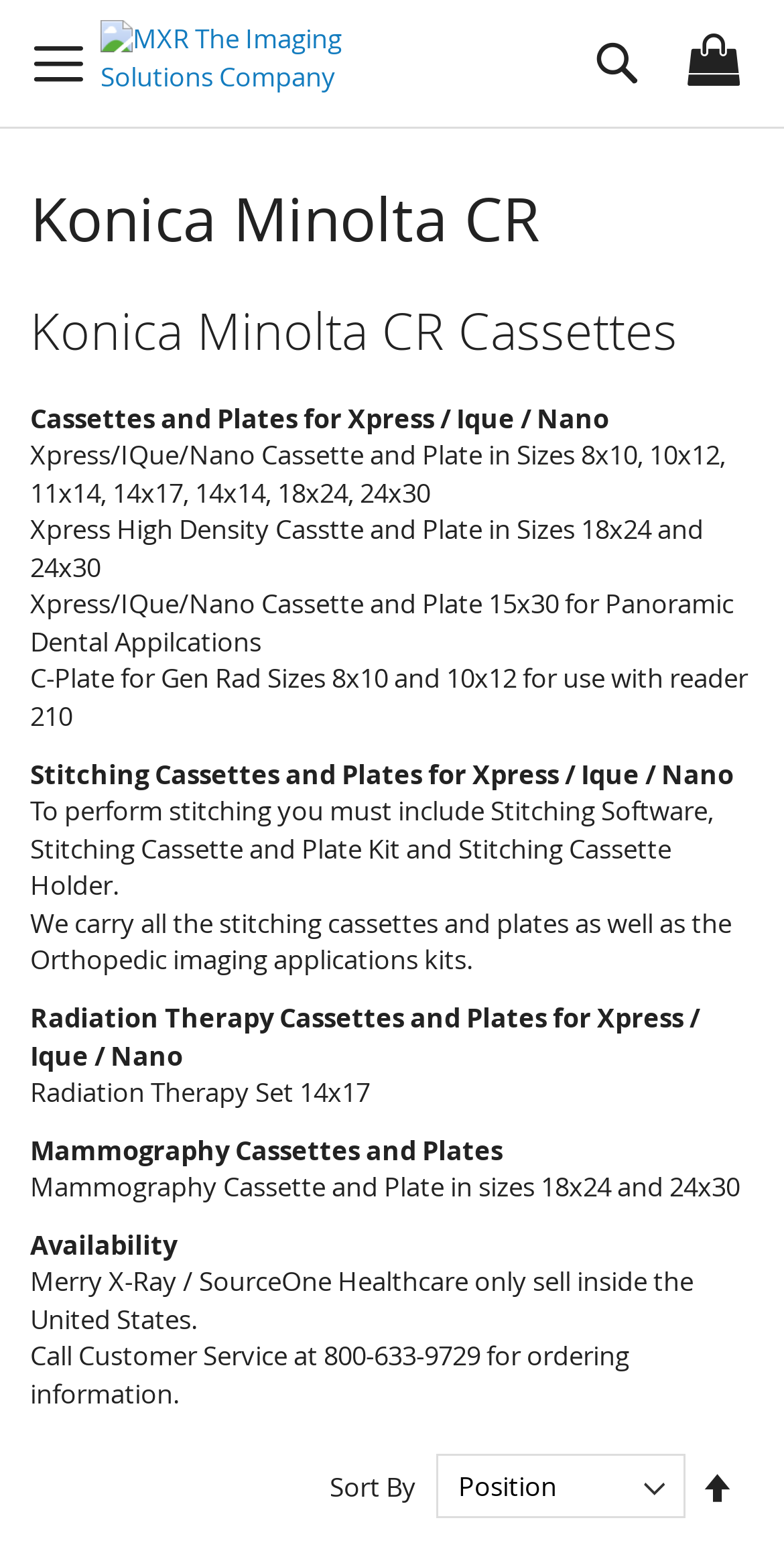Craft a detailed narrative of the webpage's structure and content.

The webpage is about MXR Imaging, which carries Konica Minolta Healthcare products, specifically computed radiography imaging plates, cassettes, and screens. 

At the top left corner, there is a store logo and an image with the text "MXR The Imaging Solutions Company". On the top right corner, there is a search icon and a search text field. 

Below the top section, there is a heading "Konica Minolta CR" with two subheadings: "Konica Minolta CR Cassettes" and "2 Items". 

Under the "Konica Minolta CR Cassettes" section, there are several paragraphs of text describing different types of cassettes and plates, including their sizes and applications, such as Xpress/IQue/Nano Cassette and Plate, Xpress High Density Casstte and Plate, and C-Plate for Gen Rad. 

There are also sections for "Stitching Cassettes and Plates", "Radiation Therapy Cassettes and Plates", and "Mammography Cassettes and Plates", each with their own descriptions and details. 

At the bottom of the page, there is a section about availability, stating that the products are only sold inside the United States, and providing a customer service phone number for ordering information. 

On the bottom right corner, there is a "Sort By" dropdown menu, allowing users to sort the products by different criteria.